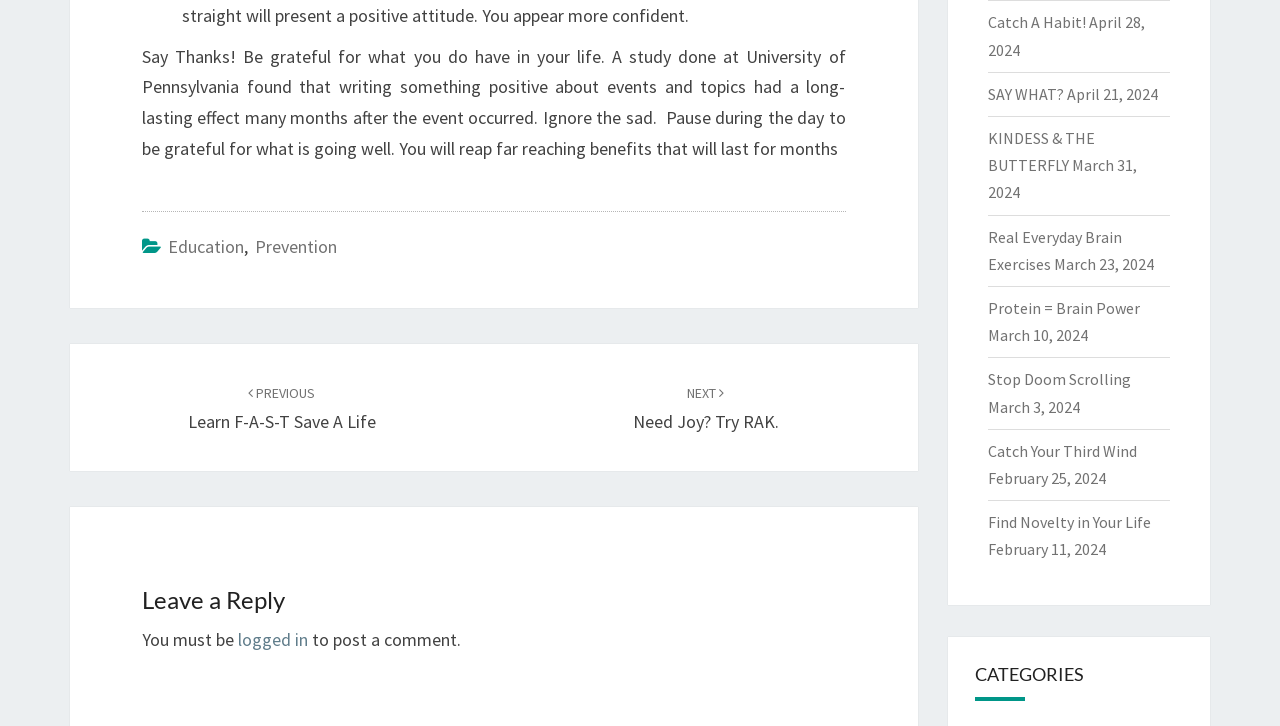What is the symbol preceding the 'PREVIOUS' link?
Provide a detailed answer to the question using information from the image.

The link element with ID 308, labeled as 'PREVIOUS Learn F-A-S-T Save A Life', is preceded by the symbol , which is a Unicode character.